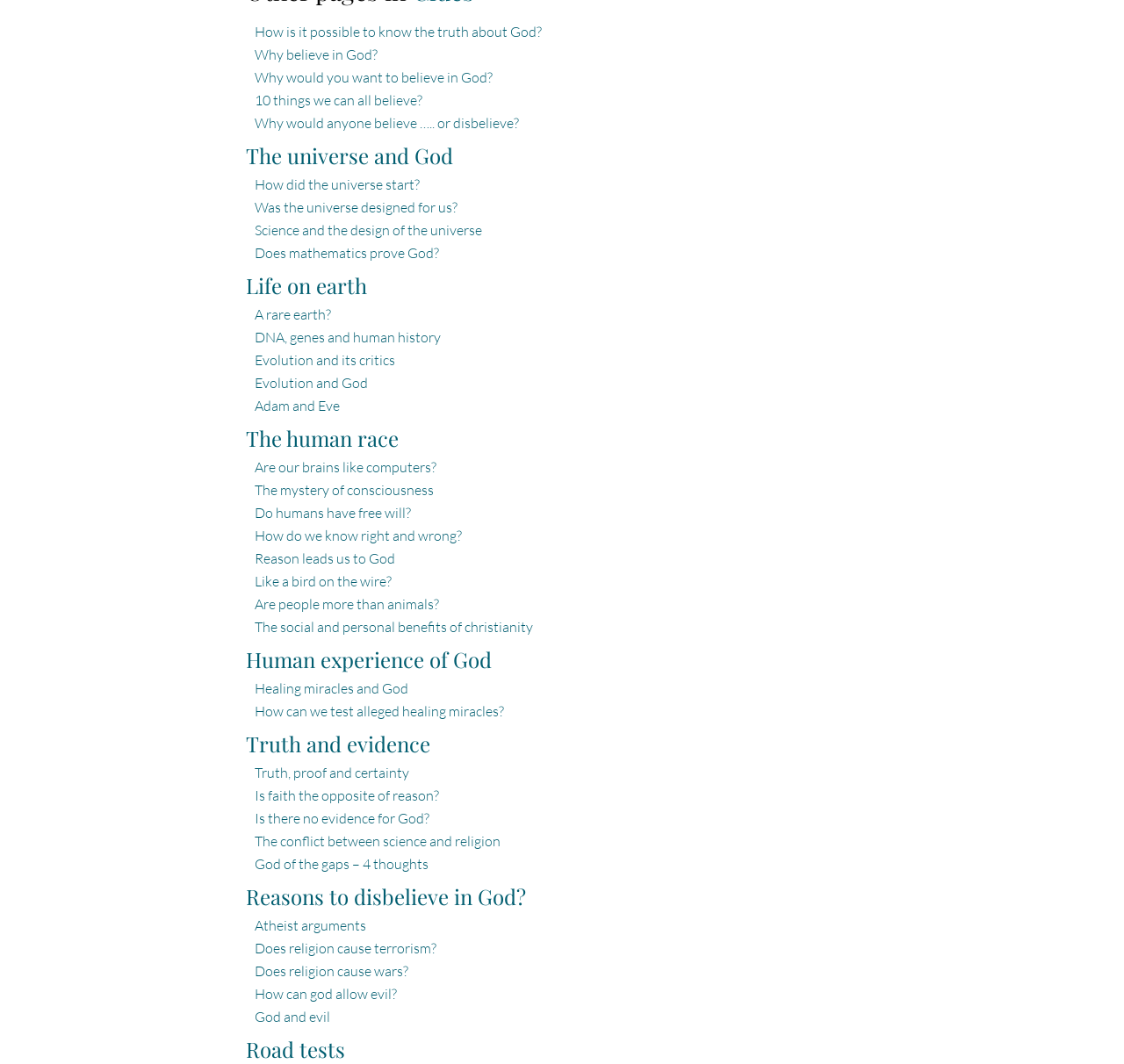Please answer the following question using a single word or phrase: 
How many links are there on this webpage?

38